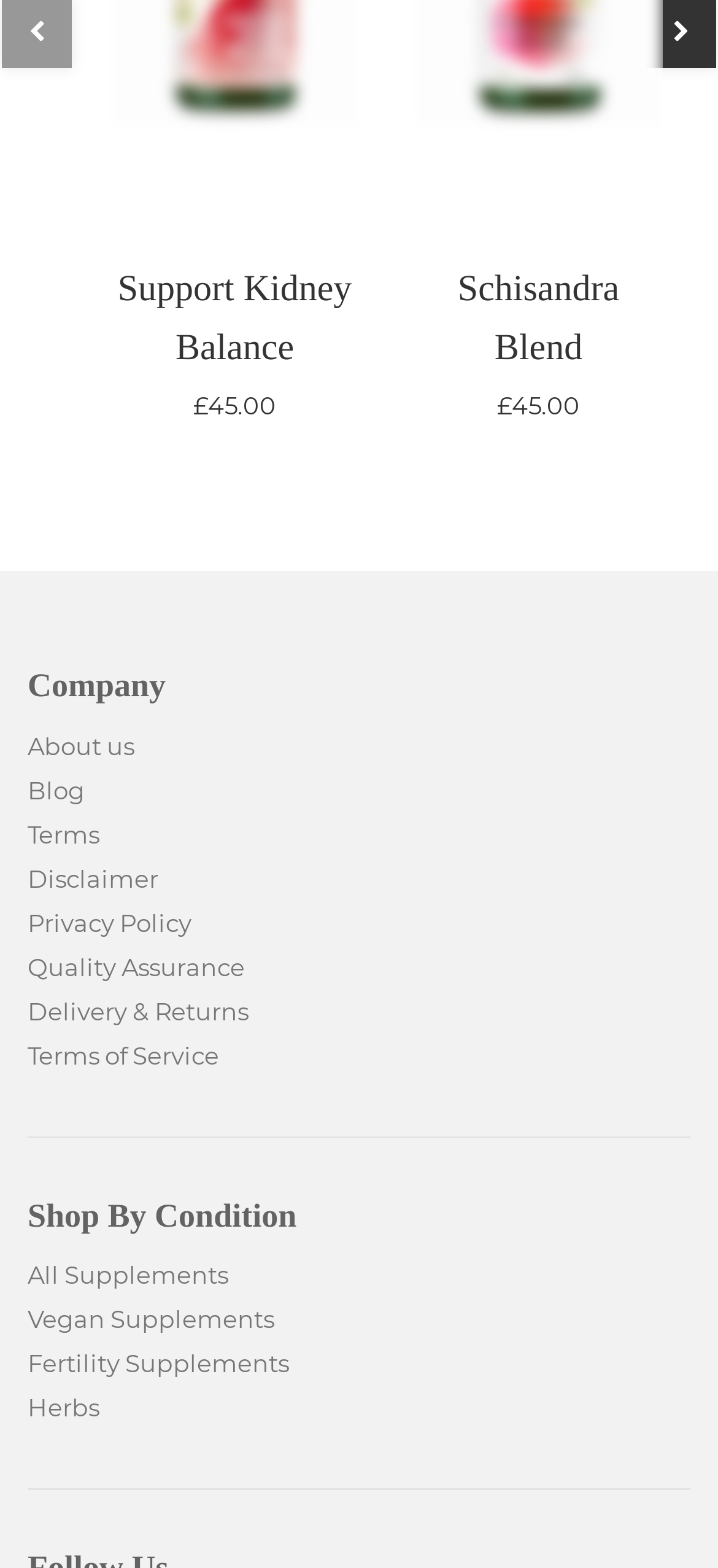Could you determine the bounding box coordinates of the clickable element to complete the instruction: "Search for products"? Provide the coordinates as four float numbers between 0 and 1, i.e., [left, top, right, bottom].

None